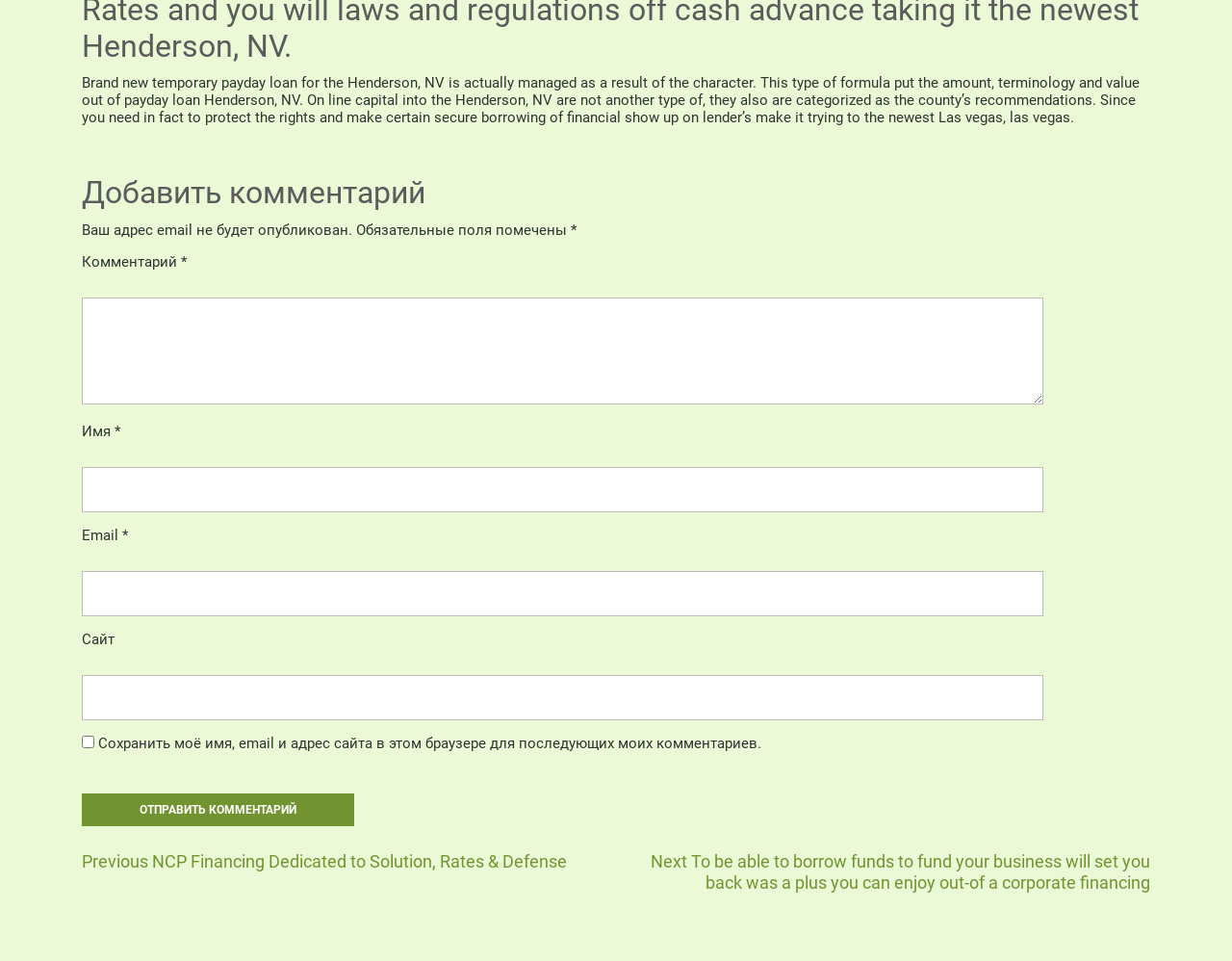Using the element description: "parent_node: Сайт name="url"", determine the bounding box coordinates. The coordinates should be in the format [left, top, right, bottom], with values between 0 and 1.

[0.066, 0.702, 0.847, 0.749]